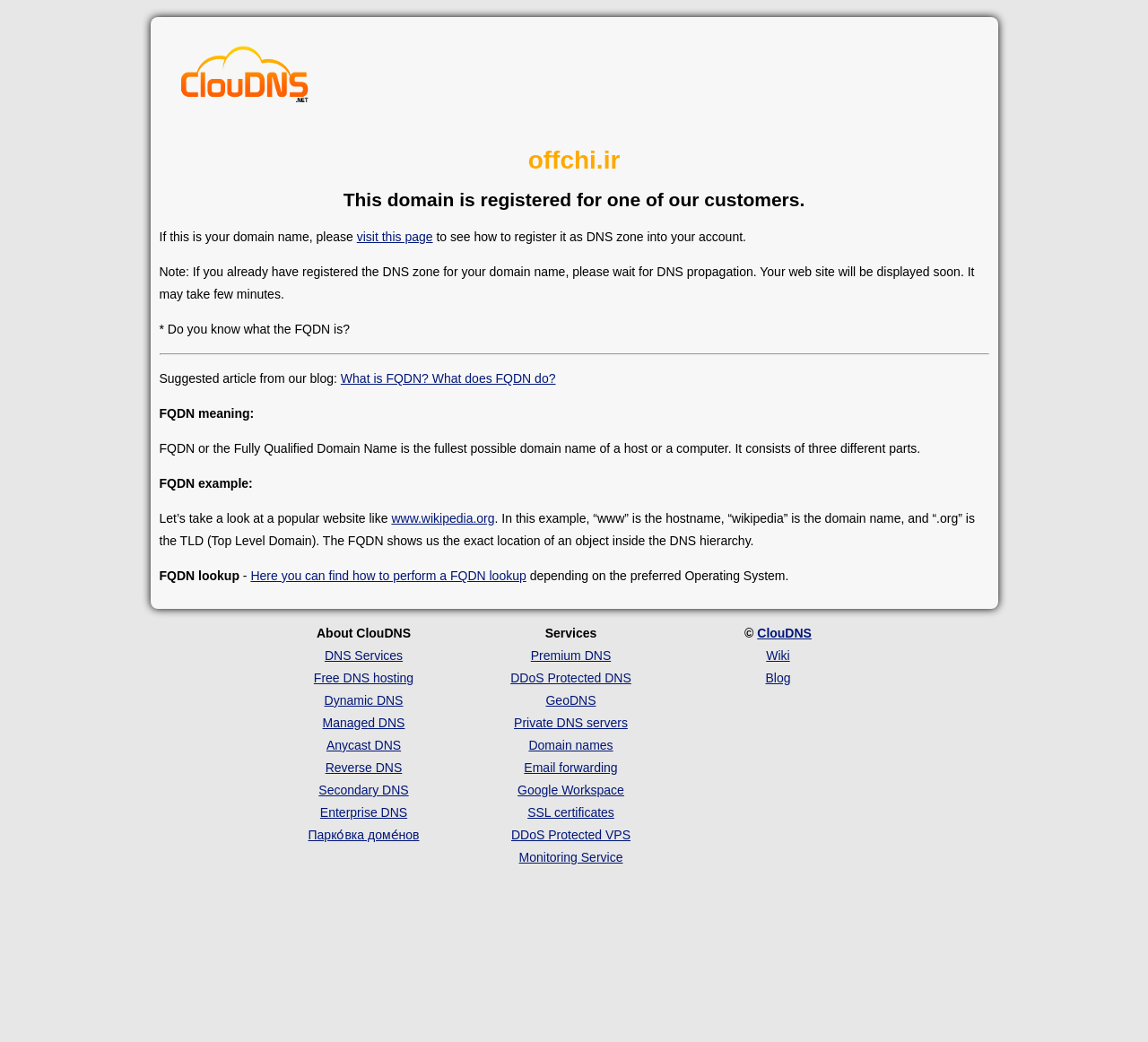What is the topic of the suggested article from the blog?
Please ensure your answer to the question is detailed and covers all necessary aspects.

I found the answer by looking at the webpage's content, where it suggests an article from the blog titled 'What is FQDN? What does FQDN do?'.